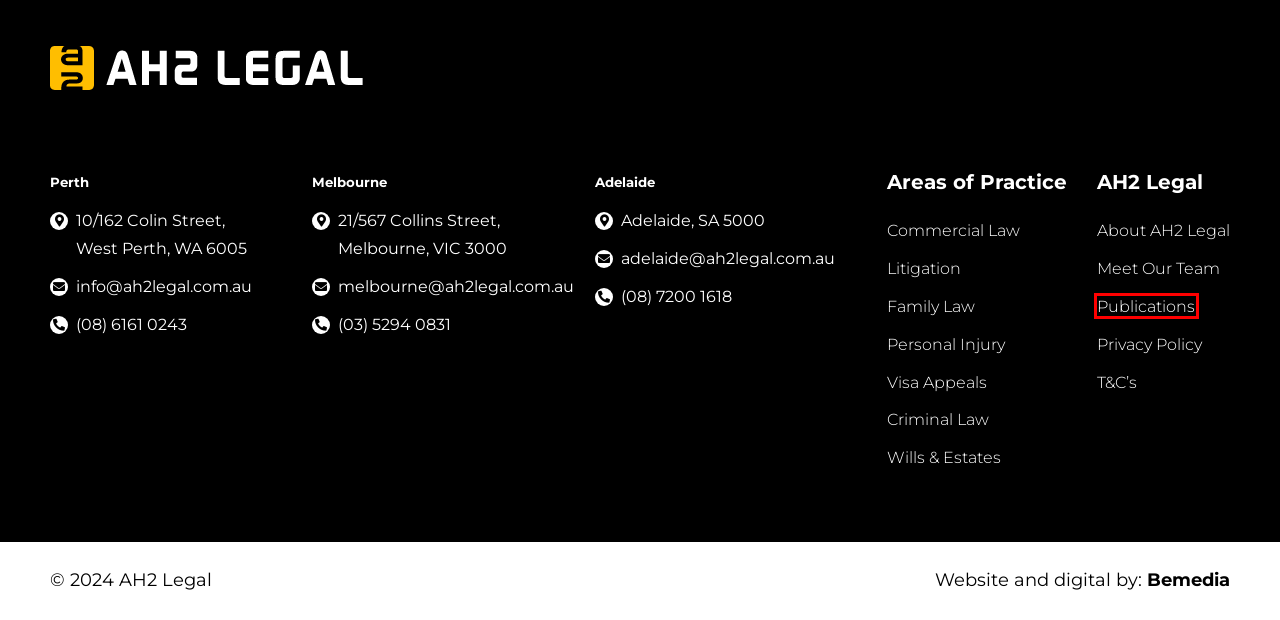You have a screenshot of a webpage with a red bounding box around an element. Select the webpage description that best matches the new webpage after clicking the element within the red bounding box. Here are the descriptions:
A. AH2 Legal | Australian Chinese Lawyers | Our Team
B. AH2 Legal | Perth Estate Planning Lawyers | Chinese Estate Planning Lawyers
C. ABOUT US - AH2 Legal
D. PRIVACY POLICY - AH2 Legal
E. AH2 Legal | News & Publications | 珀斯资深华人律师
F. AH2 Legal | Perth Commercial Lawyers | Chinese Commercial Lawyers
G. Account Suspended
H. AH2 Legal | Perth Family Lawyers | Chinese Family Lawyers

E